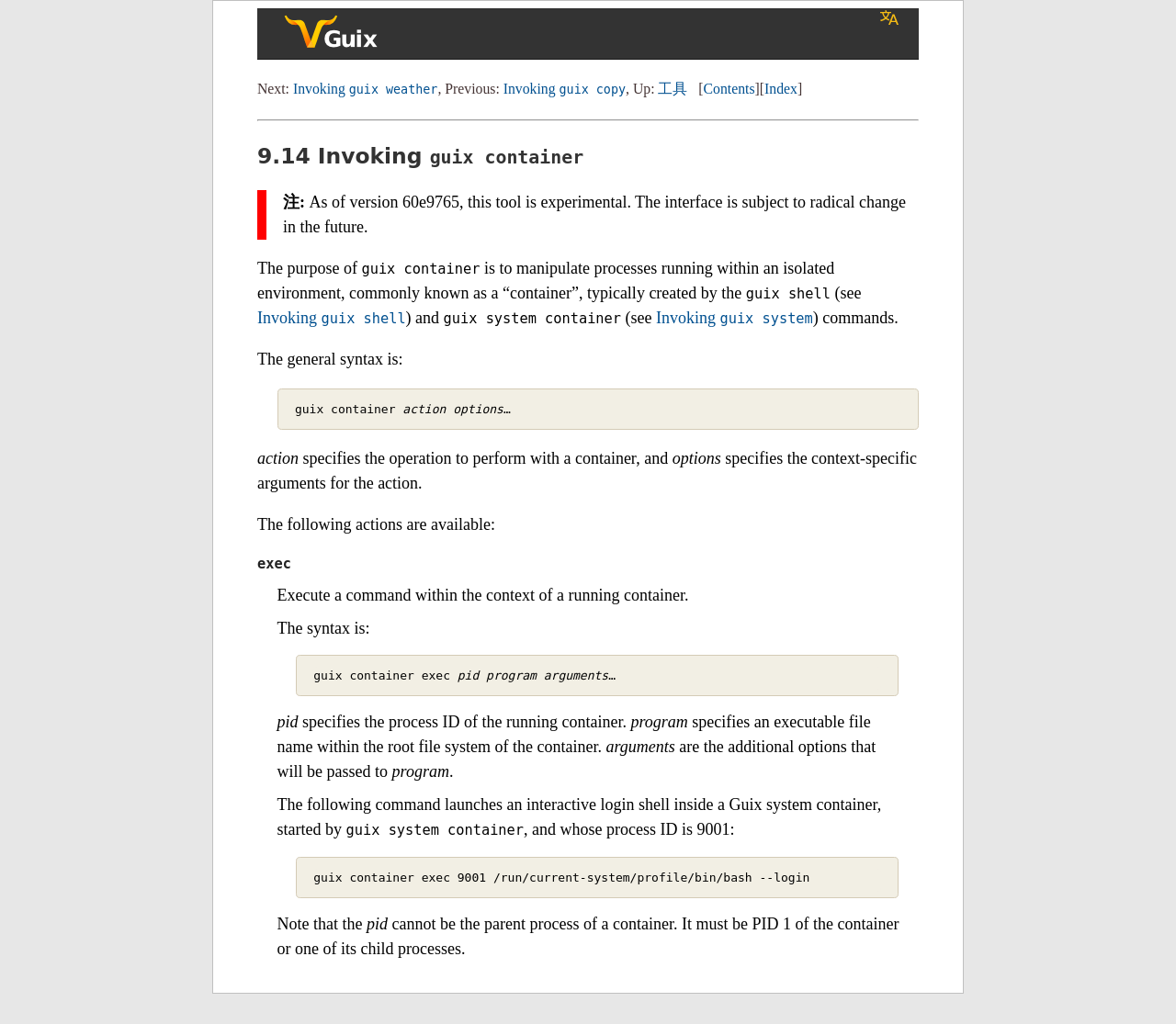Generate a thorough explanation of the webpage's elements.

This webpage is about the GNU Guix reference manual, specifically the section on invoking Guix container. At the top, there is a heading with a link to the Guix reference manual. Below it, there is a language selection menu with options for Deutsch, English, Español, français, Português, русский, and 中文.

On the left side, there is a navigation menu with links to "Next: Invoking guix weather", "Previous: Invoking guix copy", "Up: 工具", "Contents", and "Index". Below the navigation menu, there is a horizontal separator line.

The main content of the page is divided into sections. The first section has a heading "9.14 Invoking guix container" and a blockquote with a note about the tool being experimental. The text explains the purpose of Guix container, which is to manipulate processes running within an isolated environment.

The next section describes the general syntax of the Guix container command, which consists of an action and options. The action specifies the operation to perform with a container, and the options specify the context-specific arguments for the action.

Below that, there is a list of available actions, including "exec", which executes a command within the context of a running container. The syntax for the "exec" action is explained, along with an example command that launches an interactive login shell inside a Guix system container.

Throughout the page, there are links to other sections of the Guix reference manual, such as "Invoking guix shell" and "Invoking guix system".